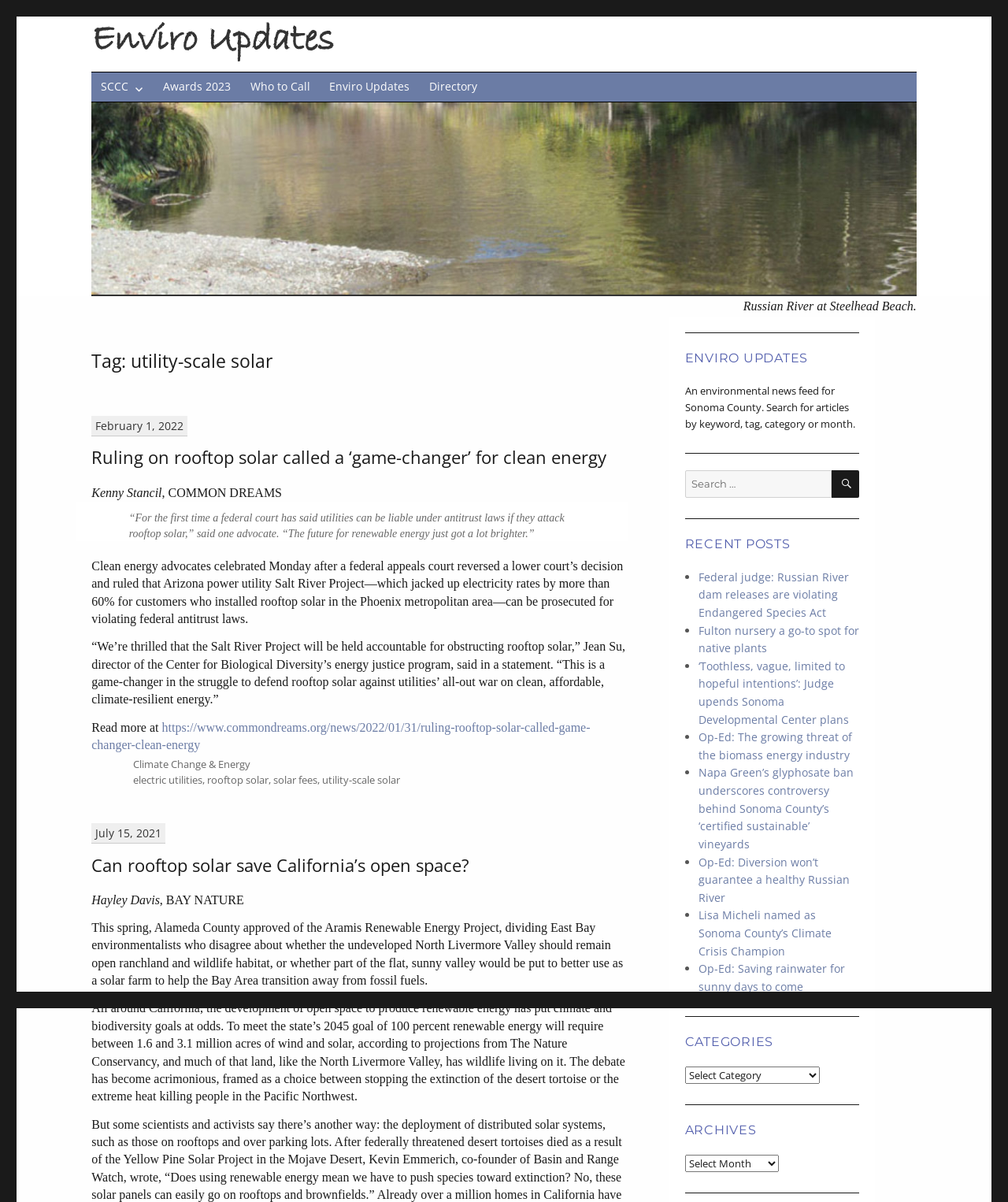Please provide a comprehensive response to the question based on the details in the image: What is the title of the second article?

I looked at the article section of the webpage and found the title of the second article, which is 'Can rooftop solar save California’s open space?'.